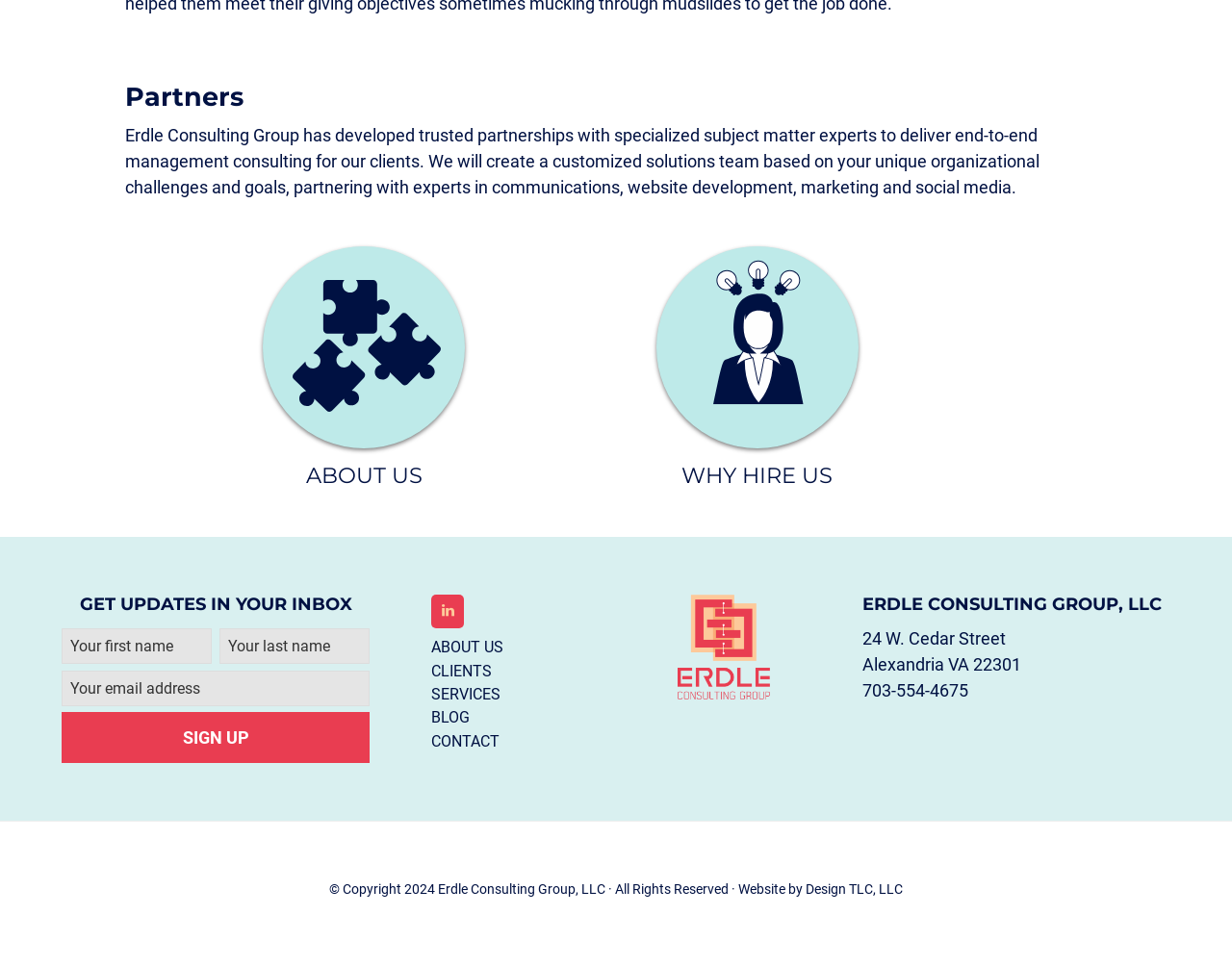Determine the bounding box coordinates of the clickable area required to perform the following instruction: "Click the 'LinkedIn' link". The coordinates should be represented as four float numbers between 0 and 1: [left, top, right, bottom].

[0.35, 0.616, 0.377, 0.651]